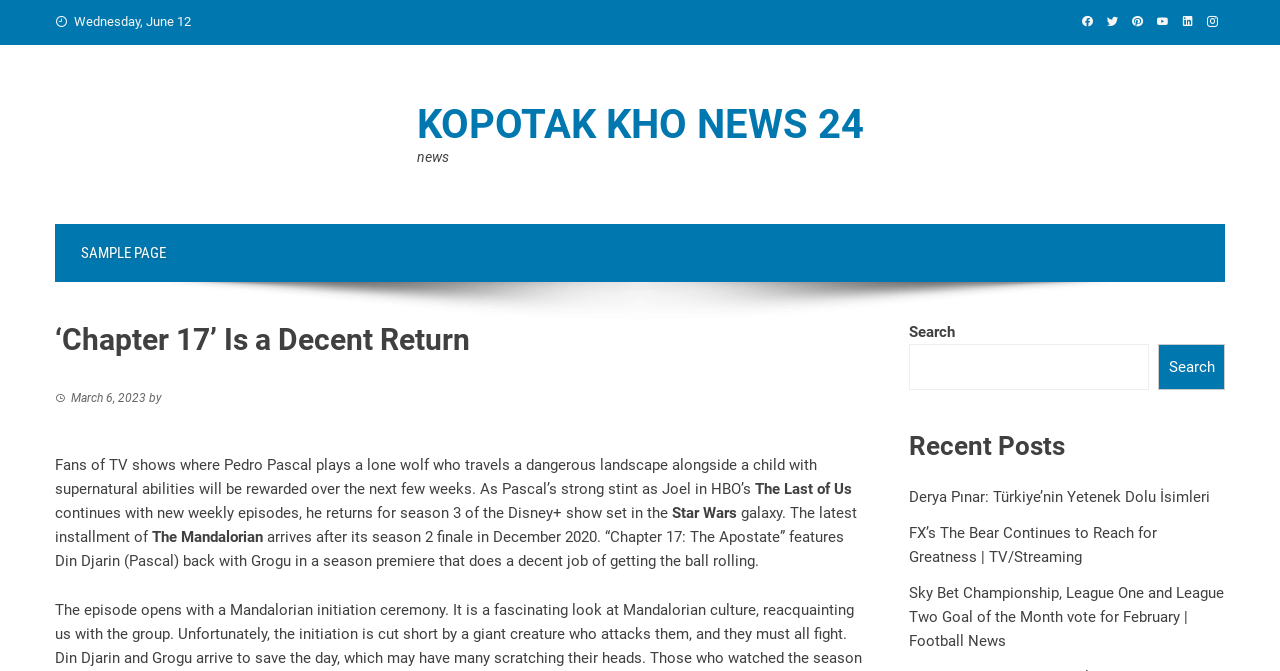Extract the text of the main heading from the webpage.

‘Chapter 17’ Is a Decent Return